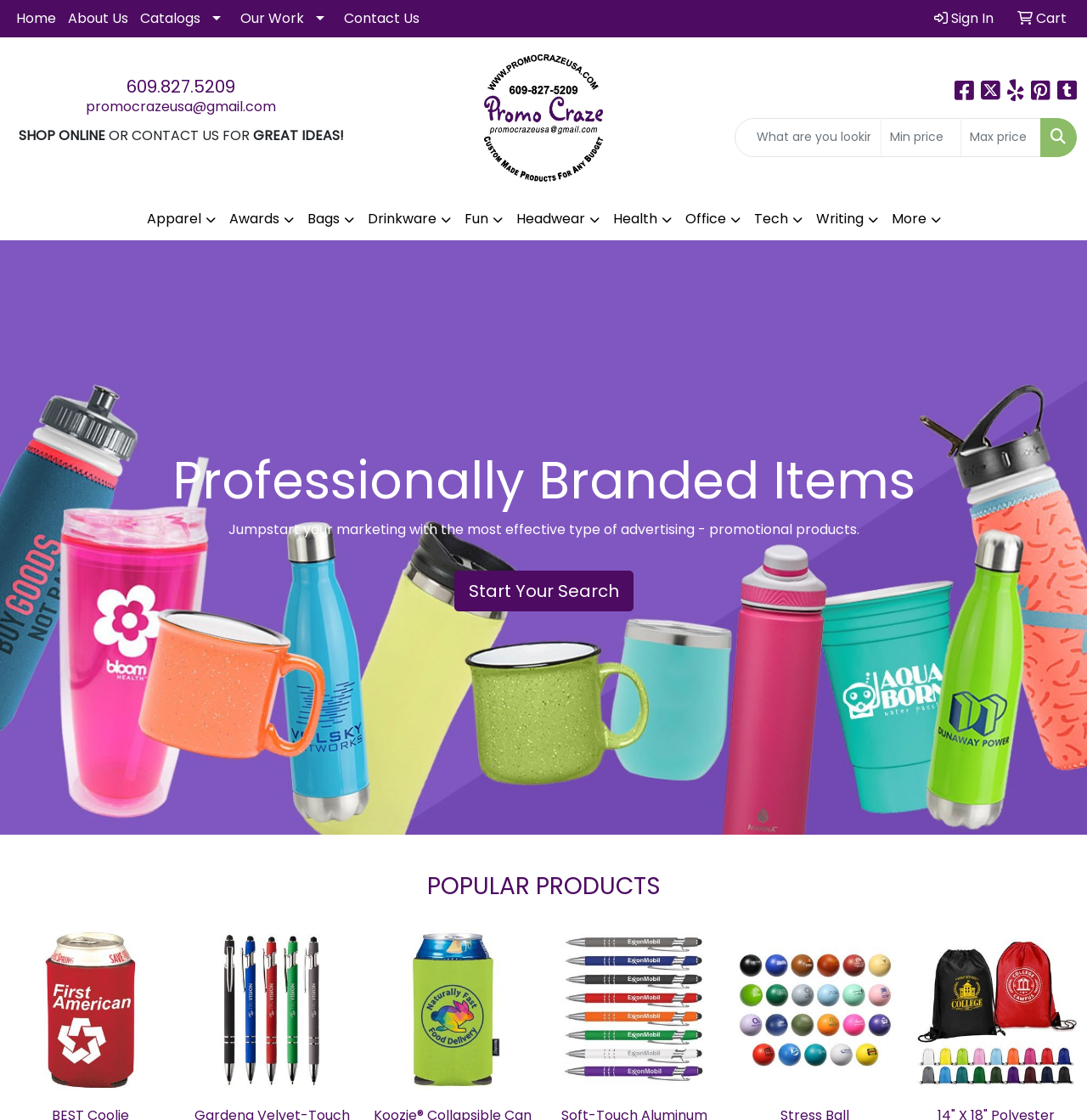Please provide a detailed answer to the question below based on the screenshot: 
What is the name of the company?

I found the company name by looking at the logo and the link with the same text, which is prominently displayed at the top of the webpage.